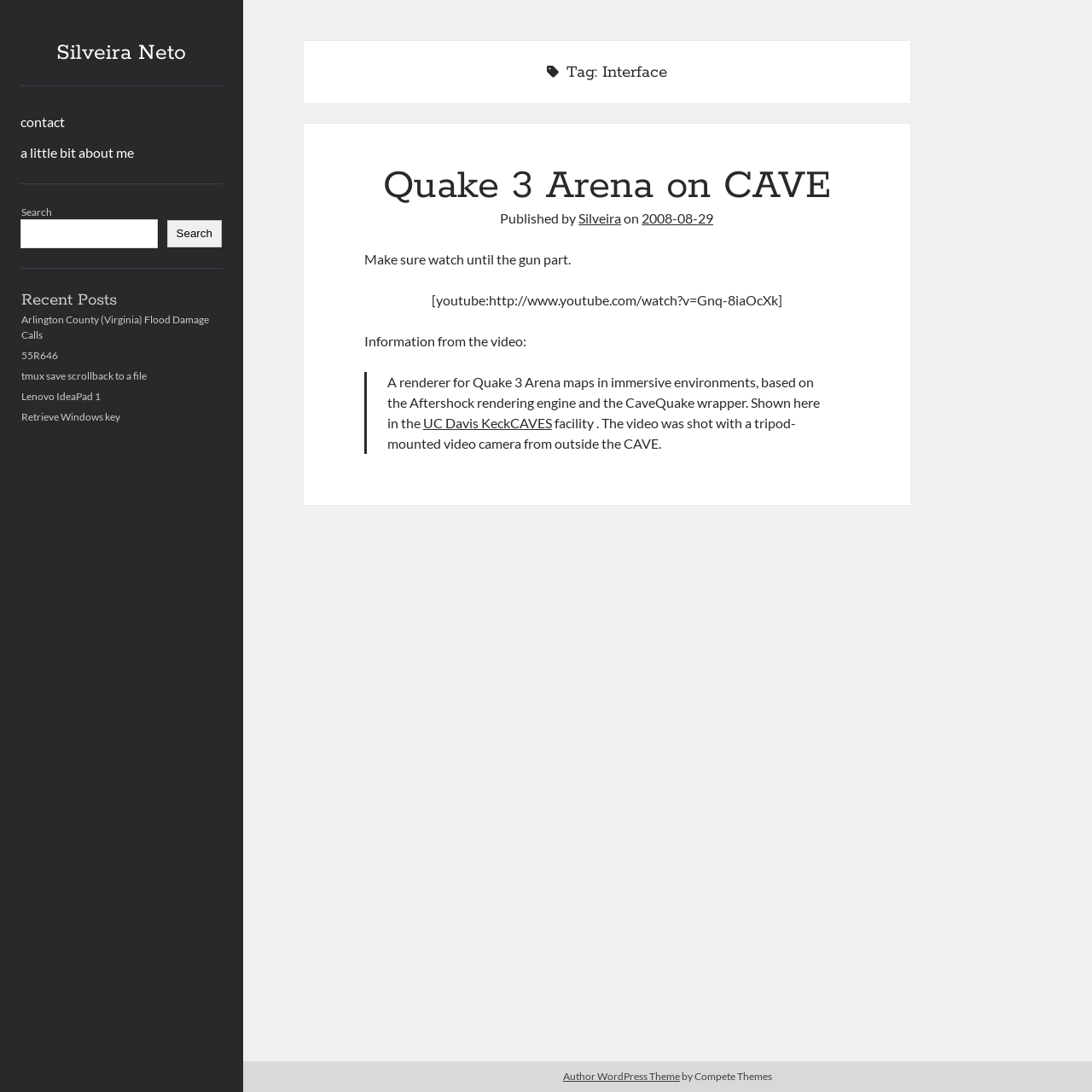Can you find the bounding box coordinates of the area I should click to execute the following instruction: "Search for something"?

[0.019, 0.202, 0.143, 0.226]